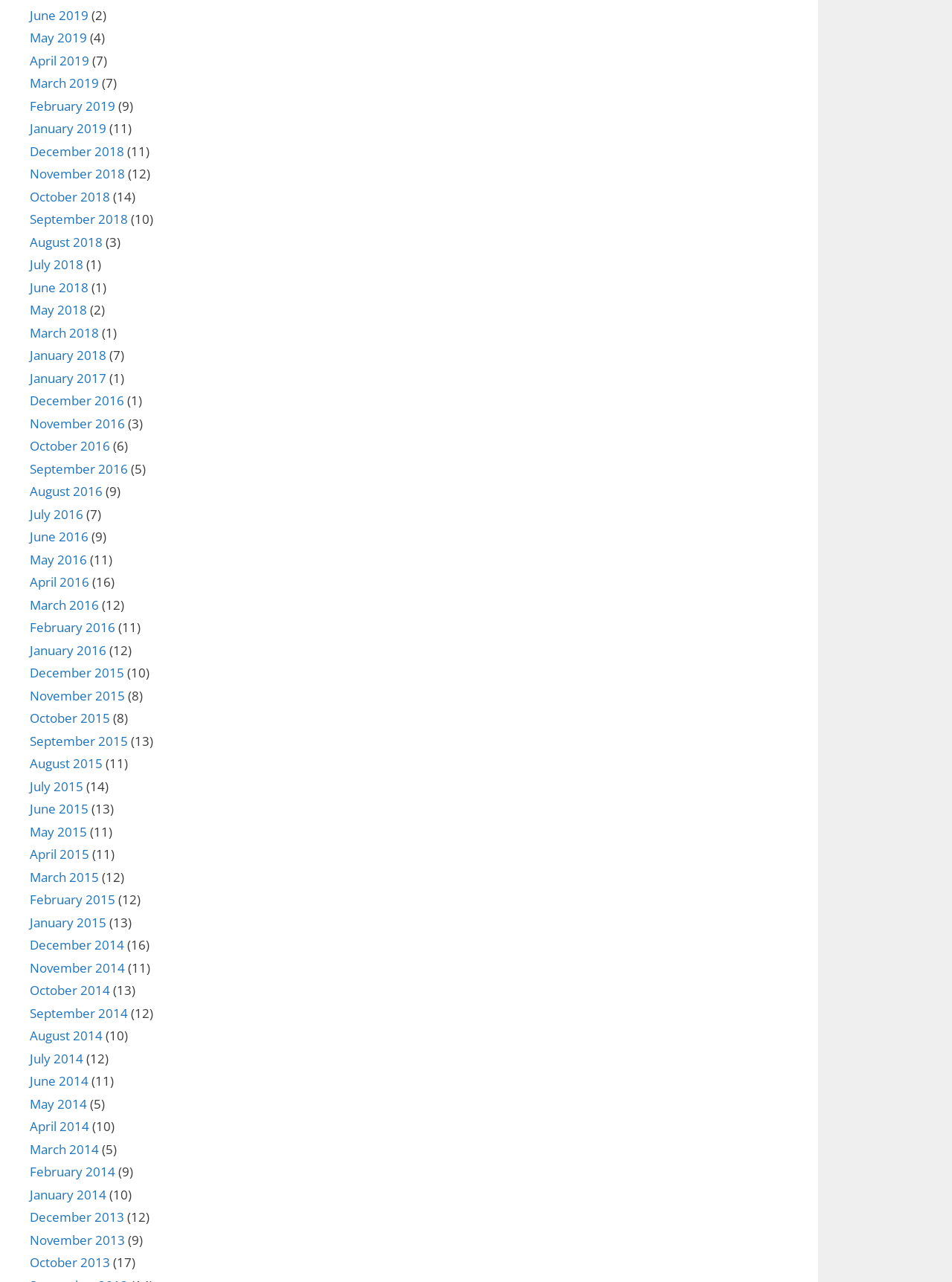Is there a month with no articles?
Answer the question with just one word or phrase using the image.

No